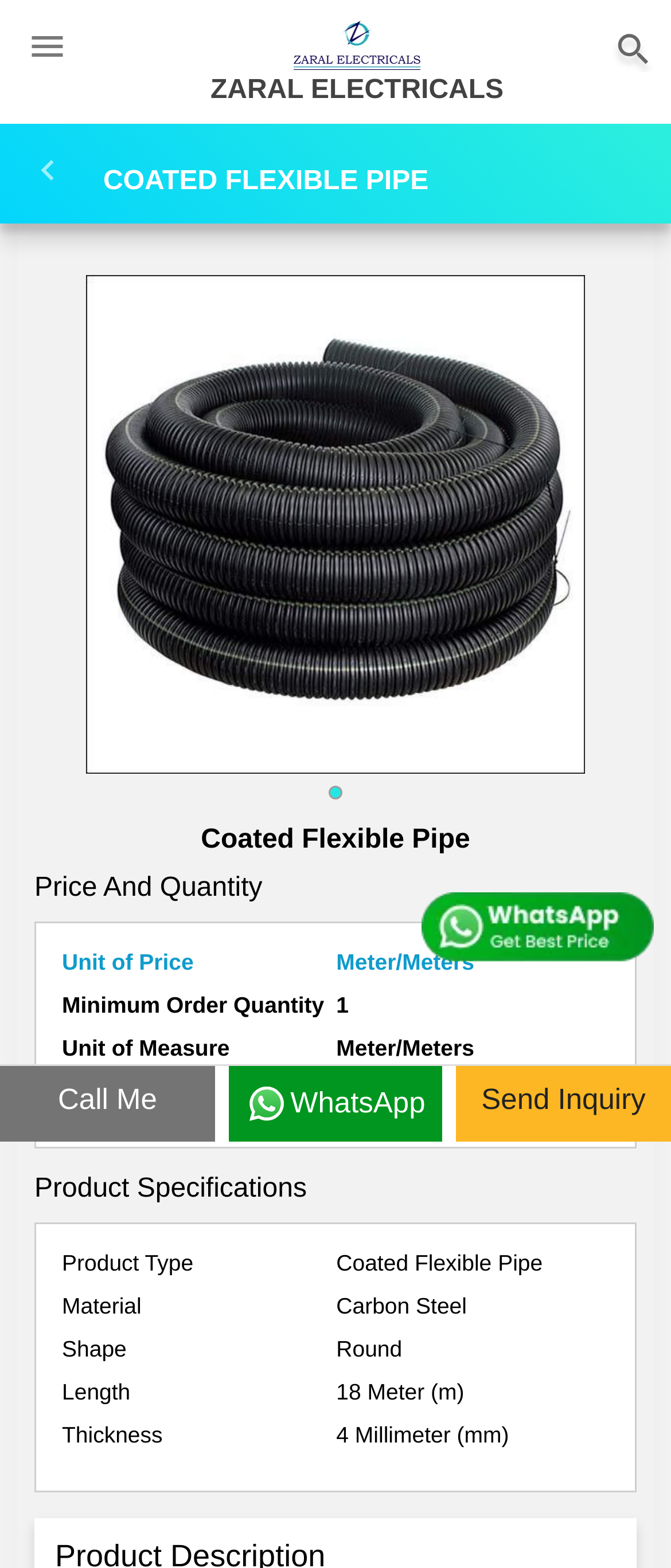What is the material of Coated Flexible Pipe?
Look at the screenshot and give a one-word or phrase answer.

Carbon Steel